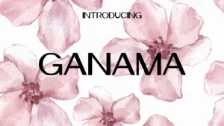Answer this question in one word or a short phrase: What is the word placed above the font name 'GANAMA'?

INTRODUCING